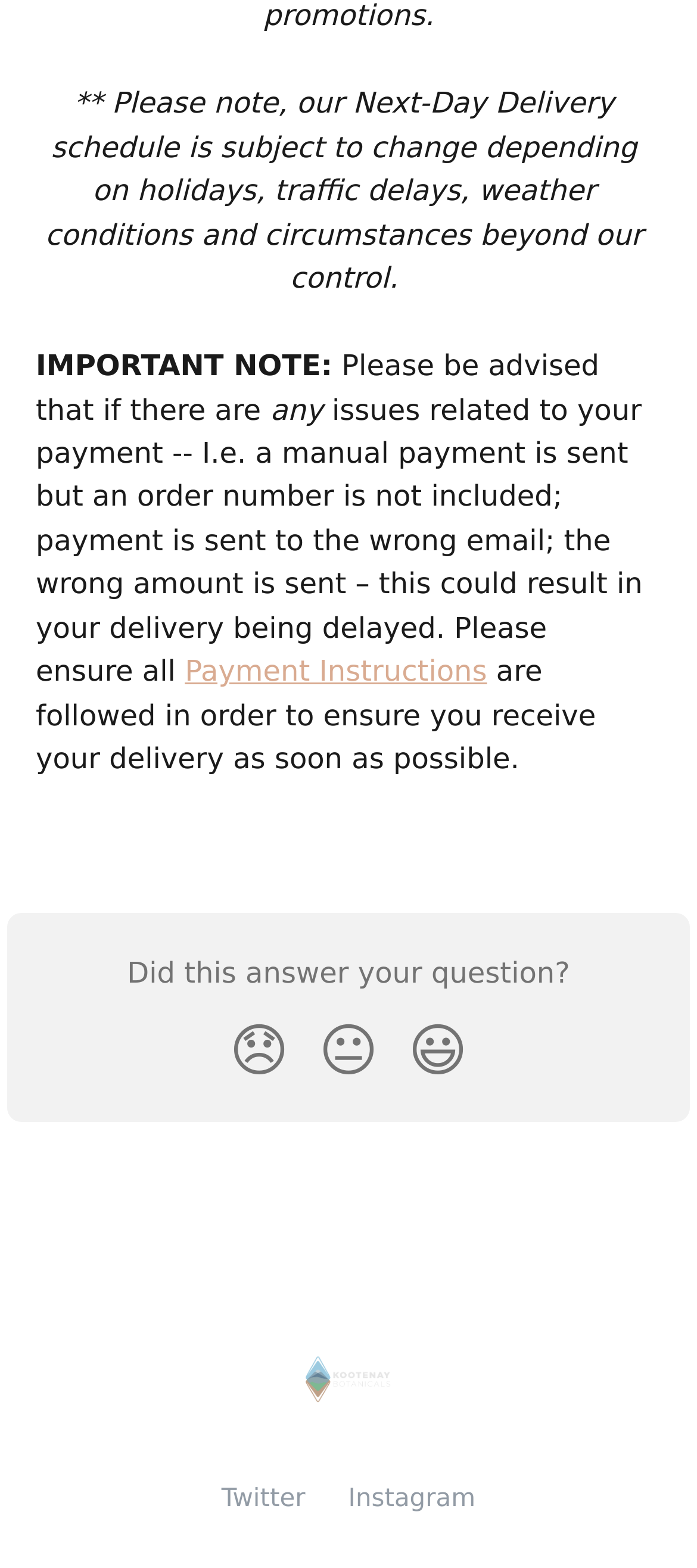Please locate the UI element described by "alt="Kootenay Botanicals Support"" and provide its bounding box coordinates.

[0.432, 0.867, 0.568, 0.891]